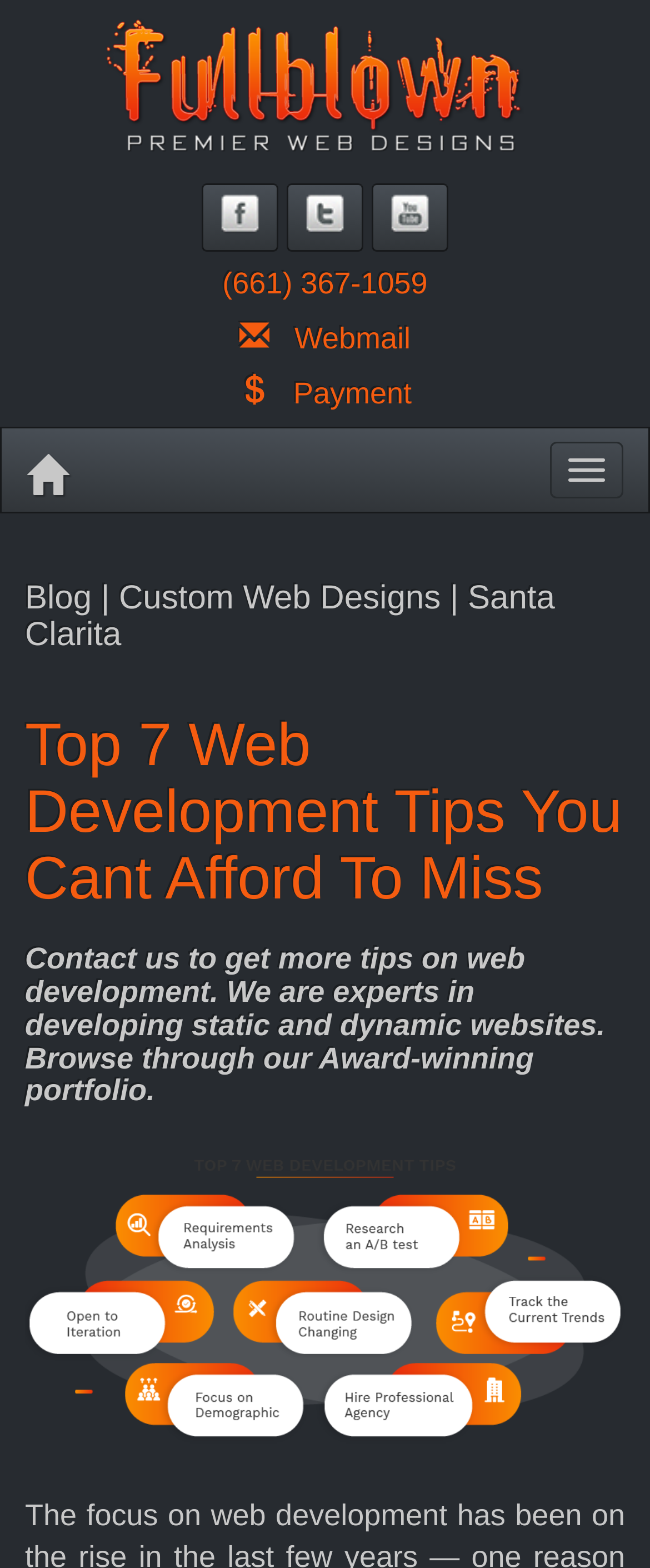Please pinpoint the bounding box coordinates for the region I should click to adhere to this instruction: "Check cash grain bids".

None